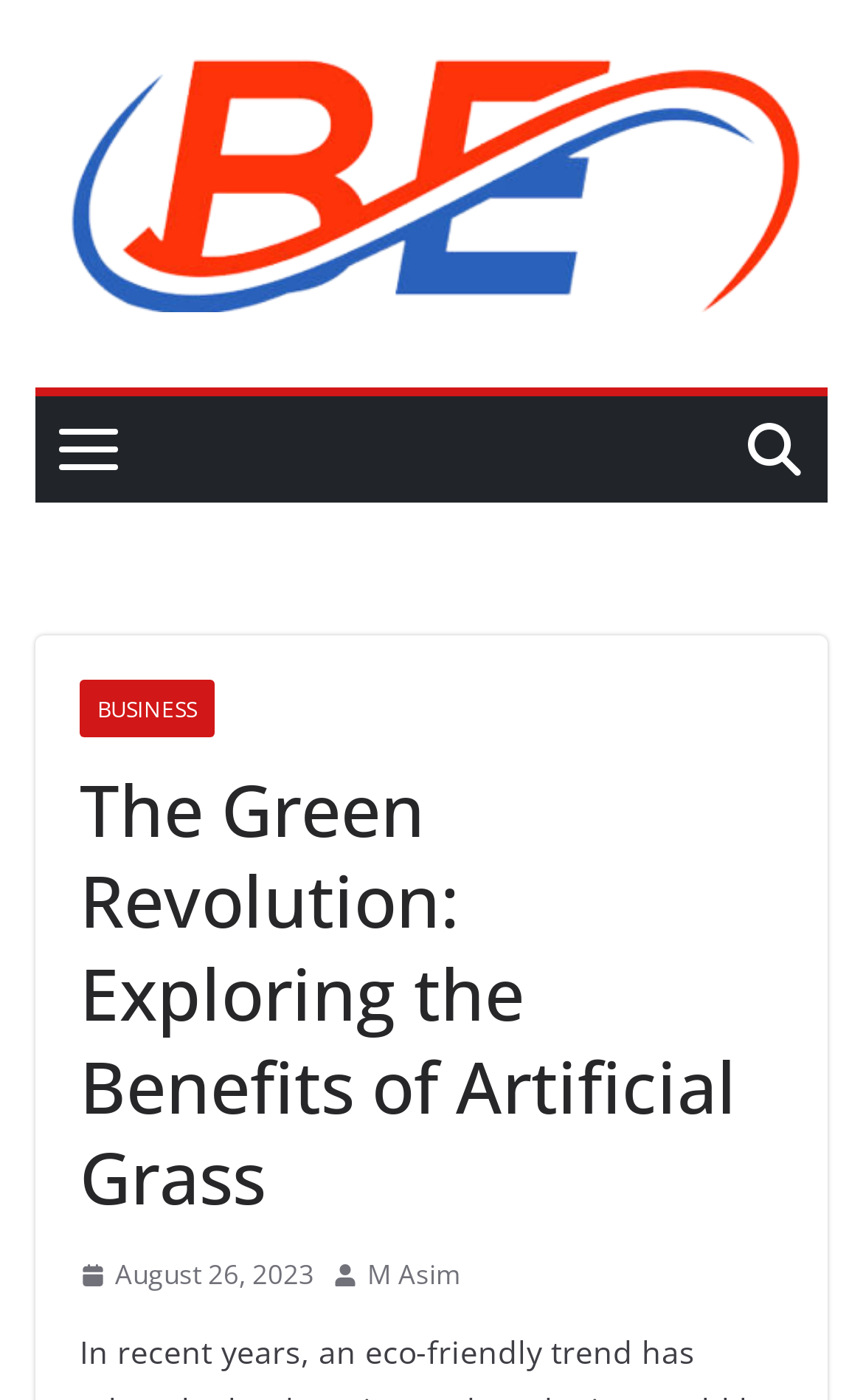Reply to the question below using a single word or brief phrase:
What is the category of the article?

BUSINESS